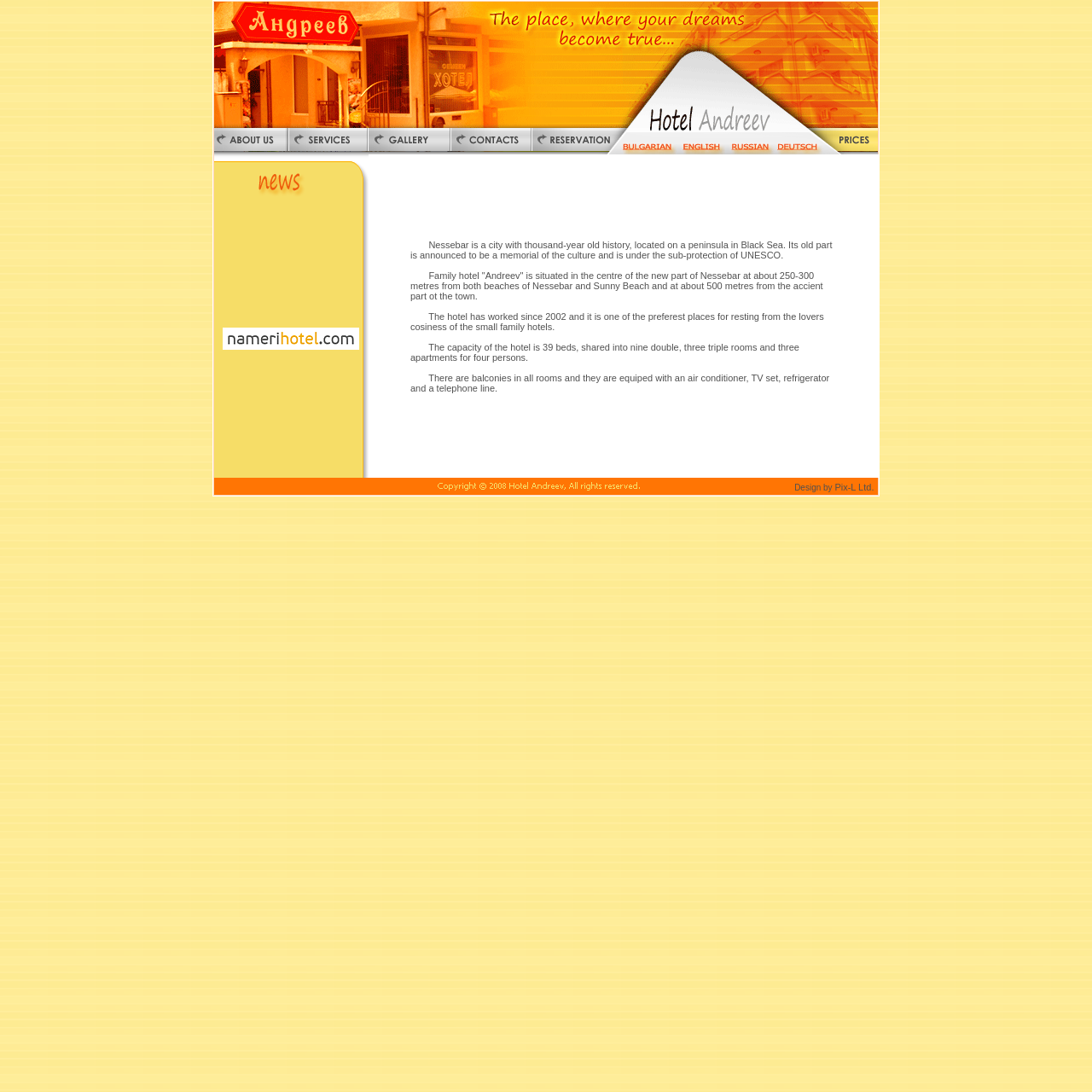Please provide a detailed answer to the question below based on the screenshot: 
What is the distance from the hotel to the ancient part of the town?

The webpage states that the hotel is situated at about 500 metres from the ancient part of the town.